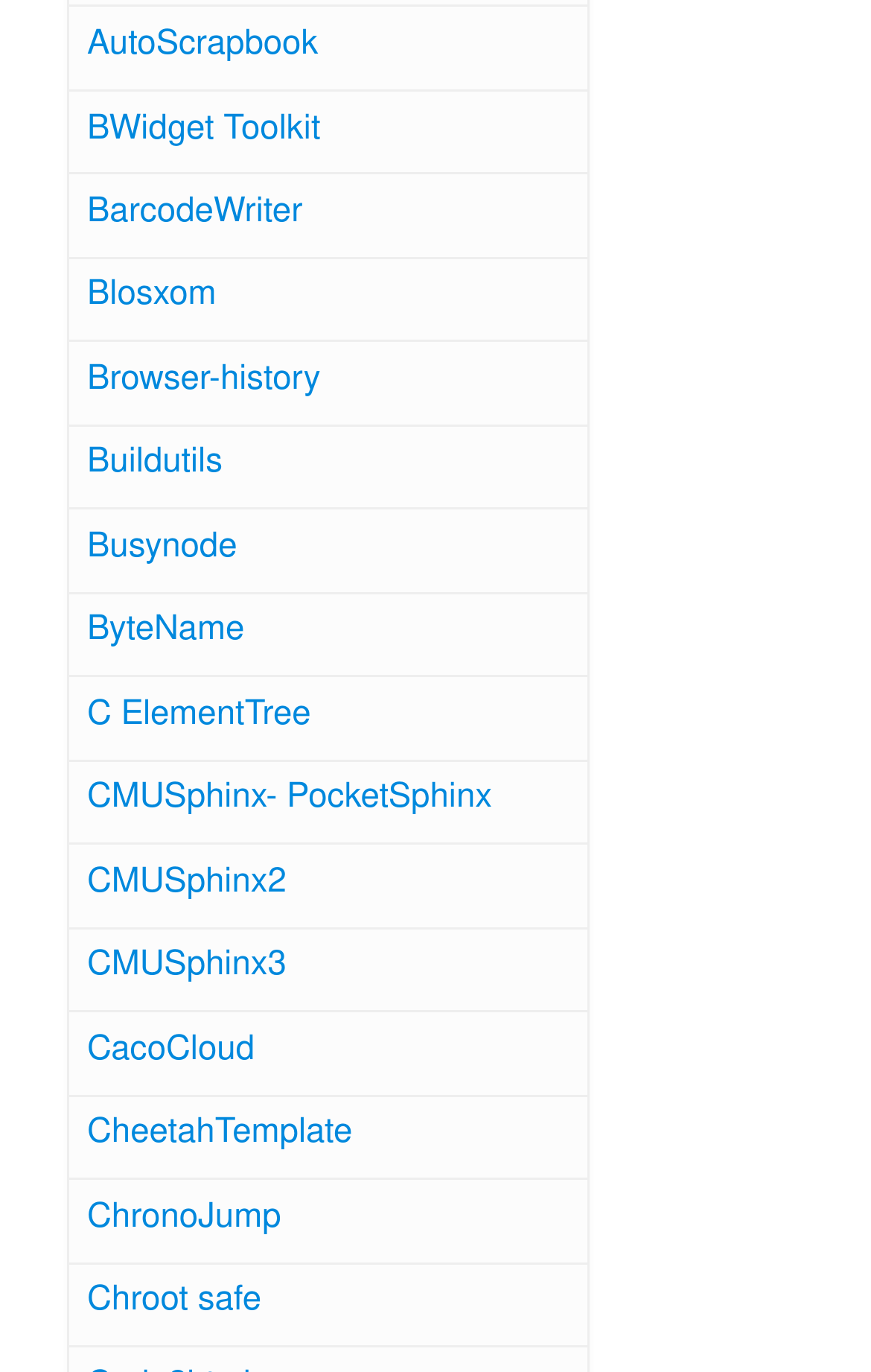What is the link located in the 10th row?
Please provide a single word or phrase as the answer based on the screenshot.

CMUSphinx- PocketSphinx